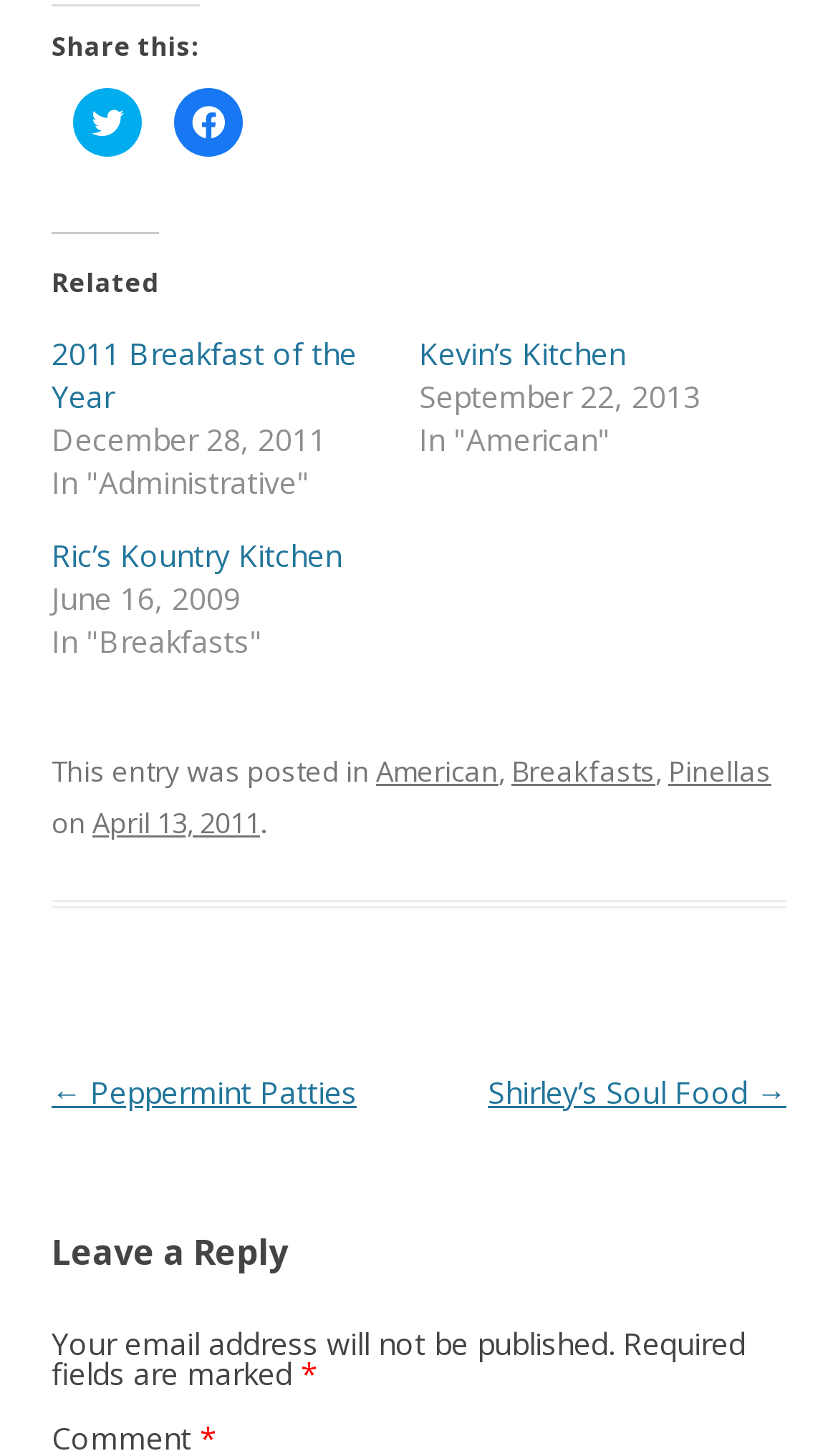Please find the bounding box coordinates of the element's region to be clicked to carry out this instruction: "Go to previous post 'Peppermint Patties'".

[0.062, 0.736, 0.426, 0.764]